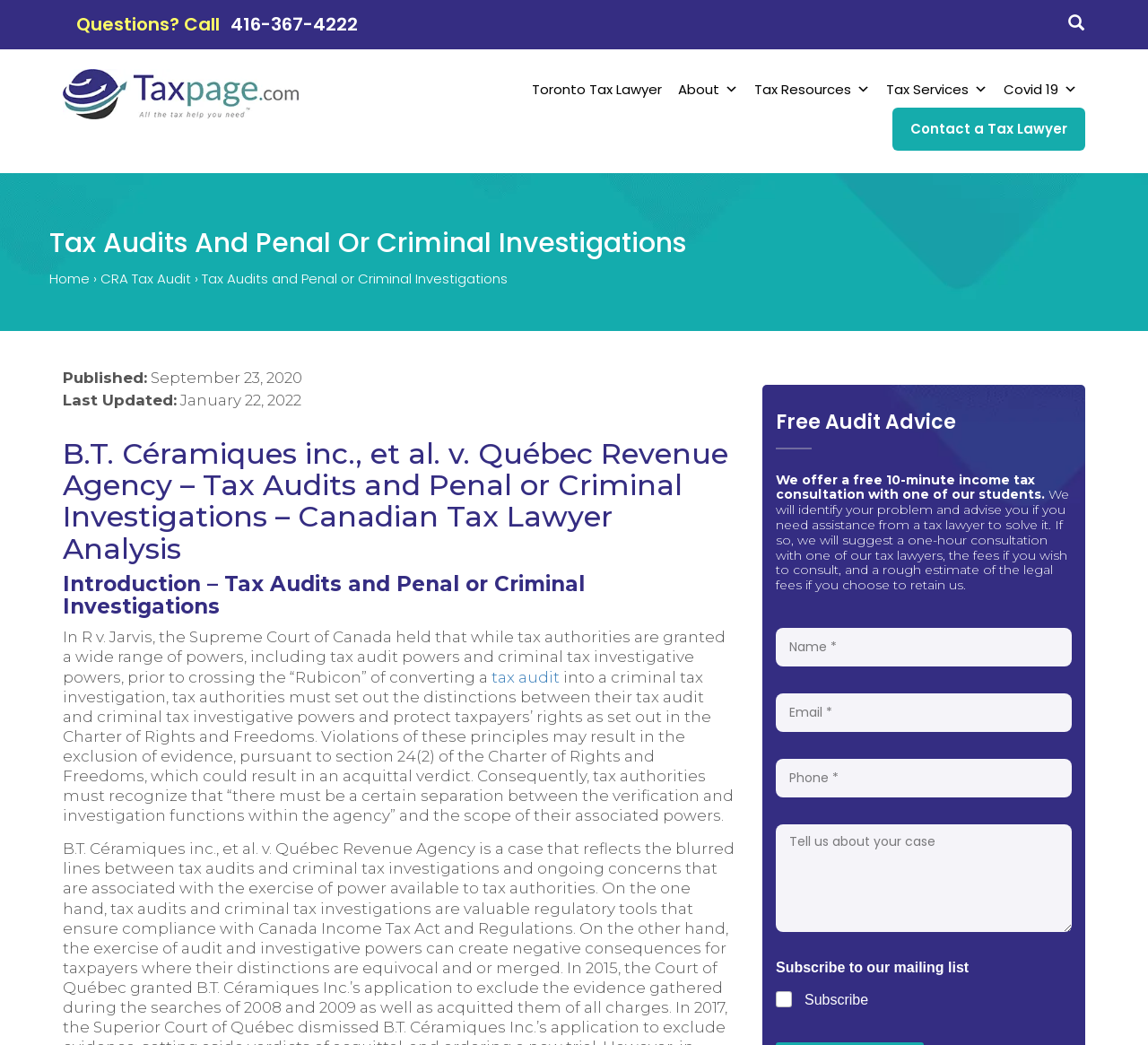Please locate the bounding box coordinates of the element that should be clicked to complete the given instruction: "Subscribe to the mailing list".

[0.677, 0.95, 0.701, 0.967]